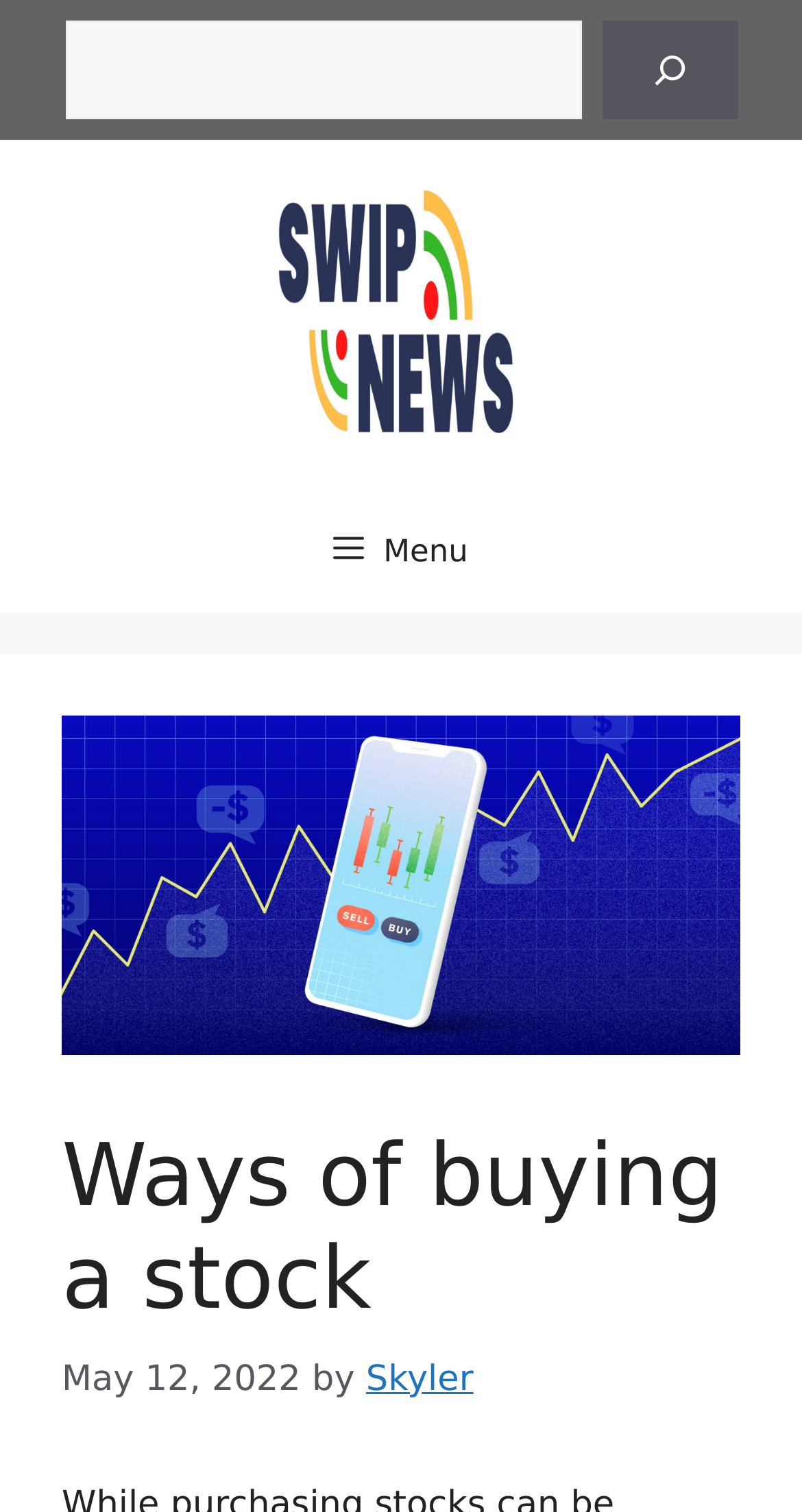Can you extract the headline from the webpage for me?

Ways of buying a stock